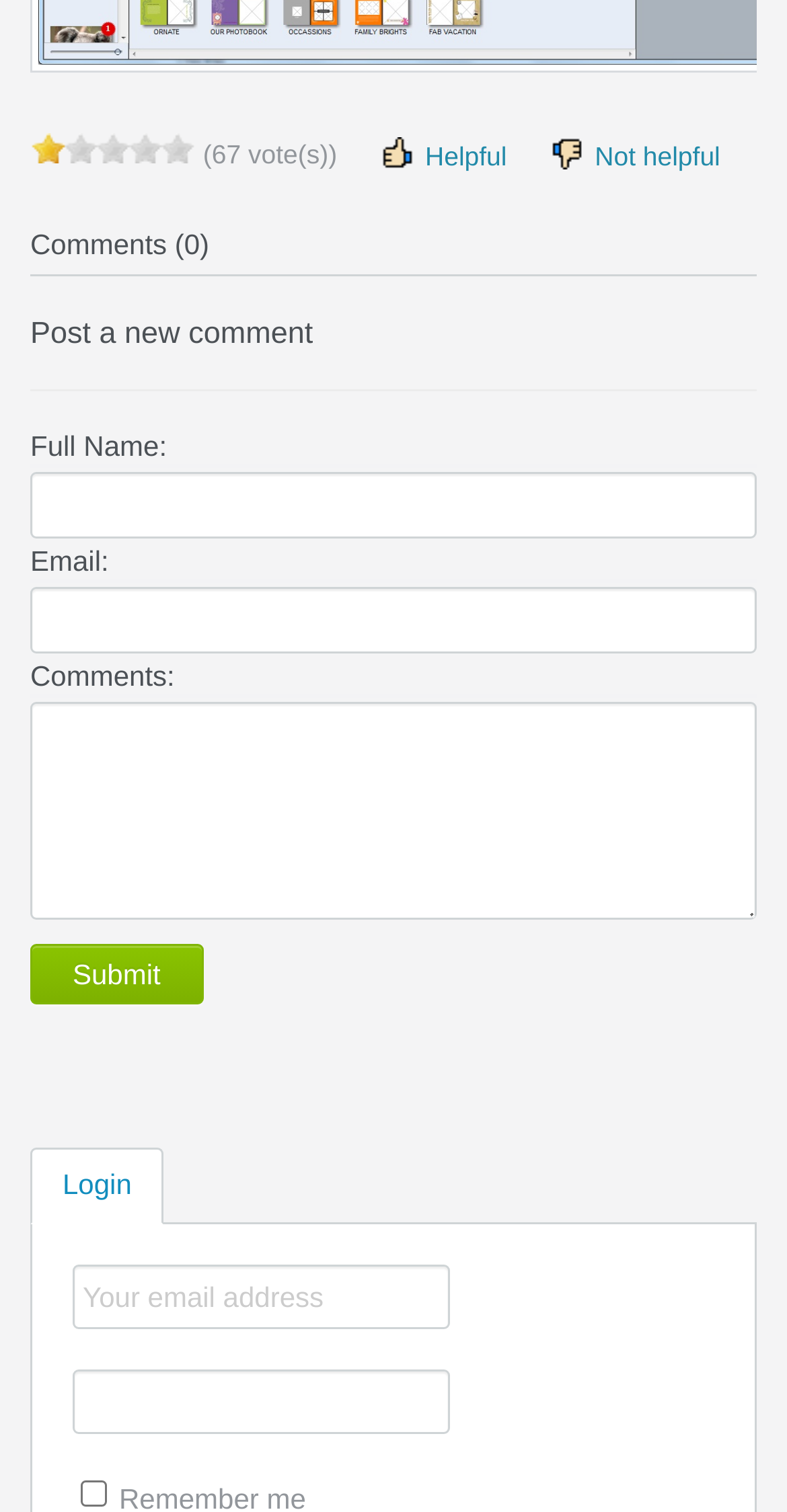Find the bounding box coordinates of the element to click in order to complete the given instruction: "Click submit."

[0.038, 0.624, 0.258, 0.664]